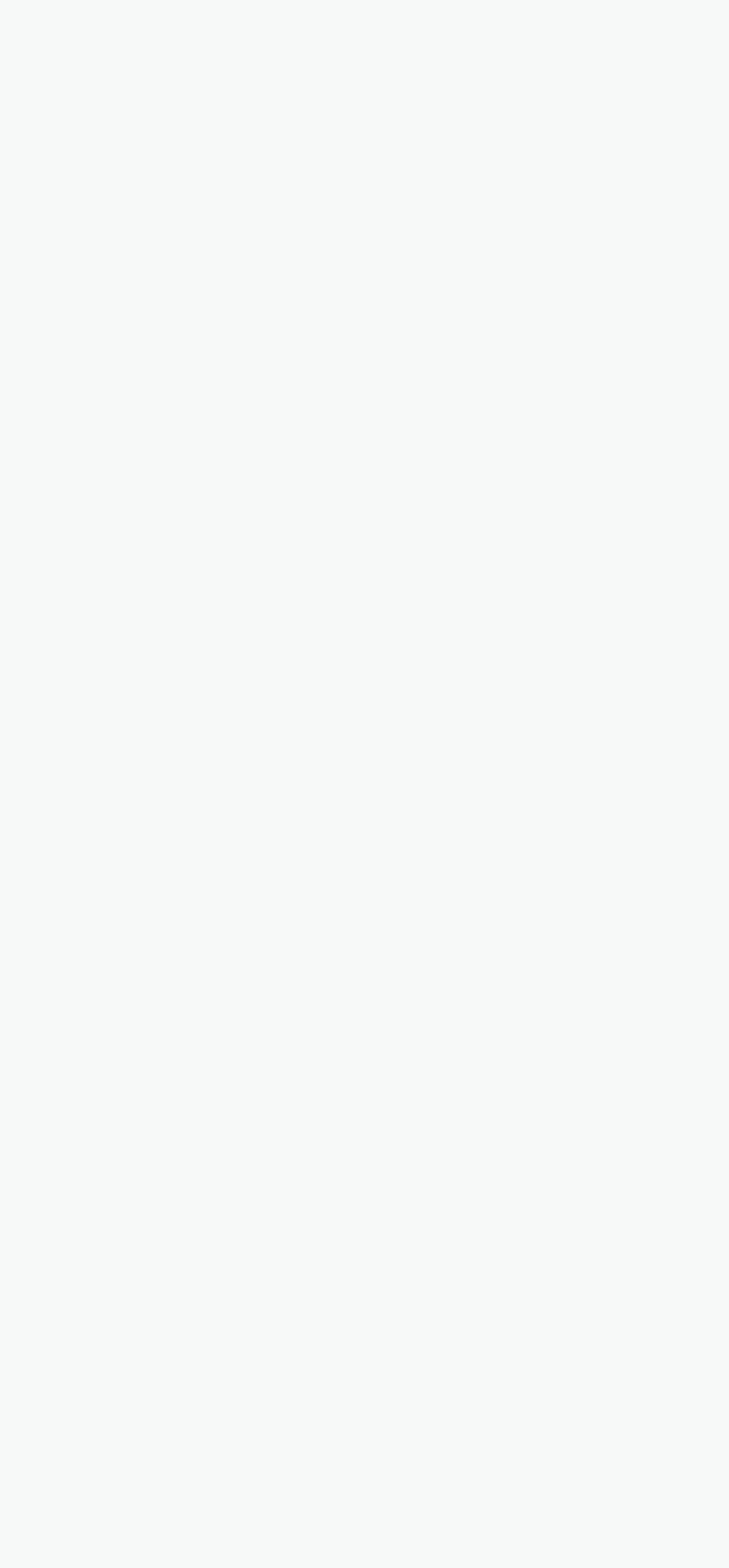What is the name of the magazine?
Using the image as a reference, answer with just one word or a short phrase.

Made Magazine